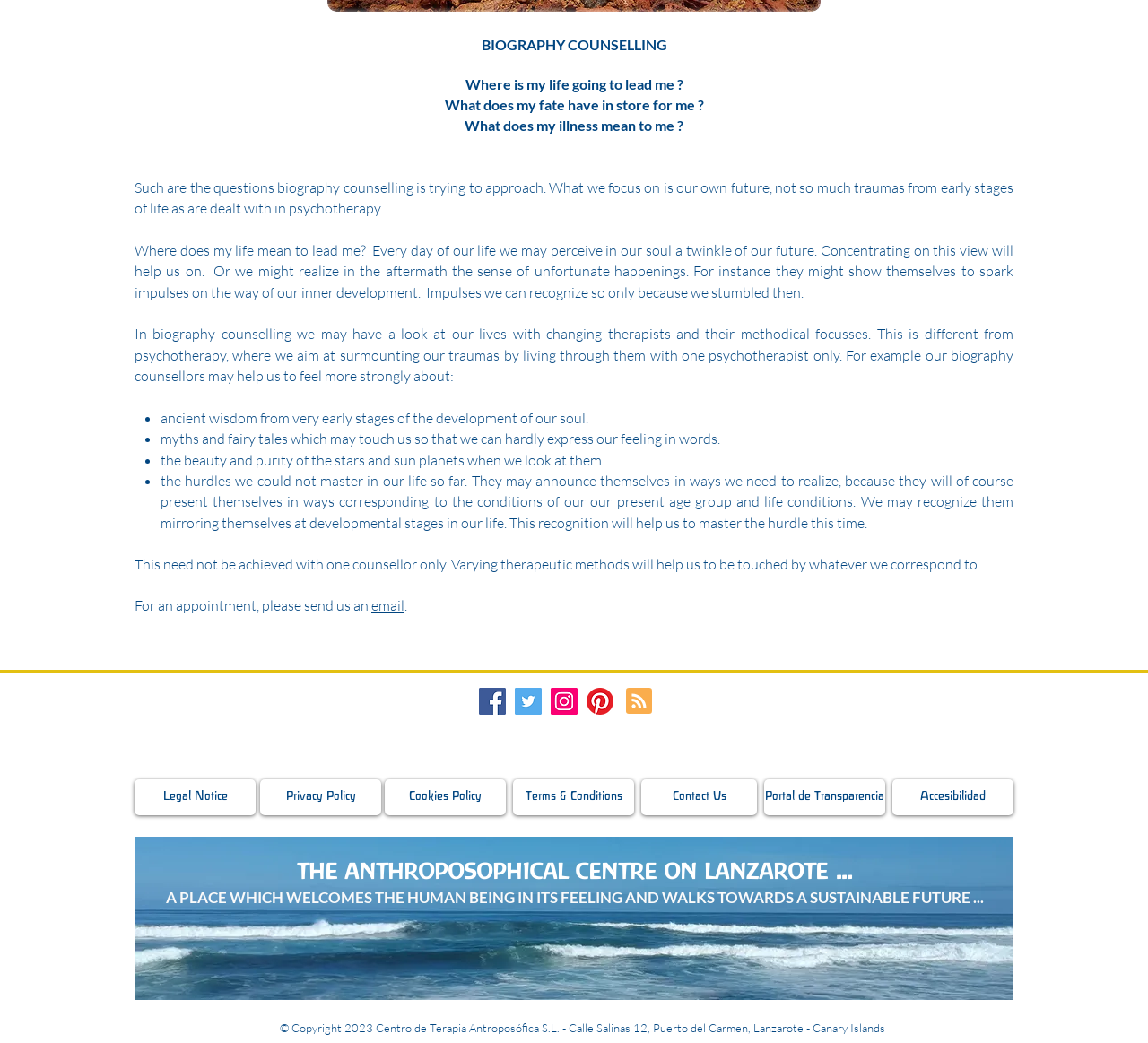Identify and provide the bounding box coordinates of the UI element described: "Author". The coordinates should be formatted as [left, top, right, bottom], with each number being a float between 0 and 1.

None